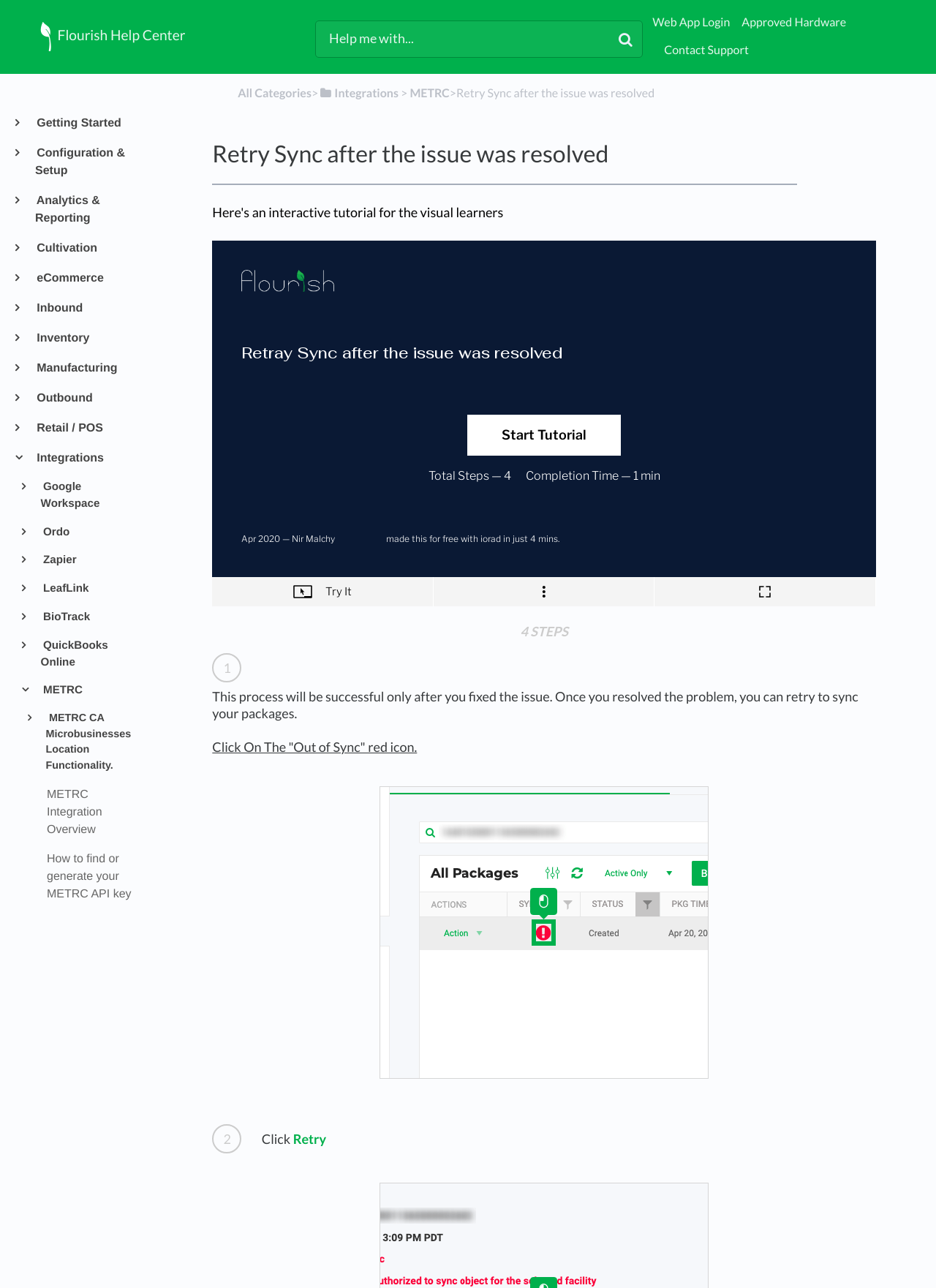Determine the bounding box coordinates for the region that must be clicked to execute the following instruction: "Click on 'Web App Login'".

[0.697, 0.007, 0.78, 0.028]